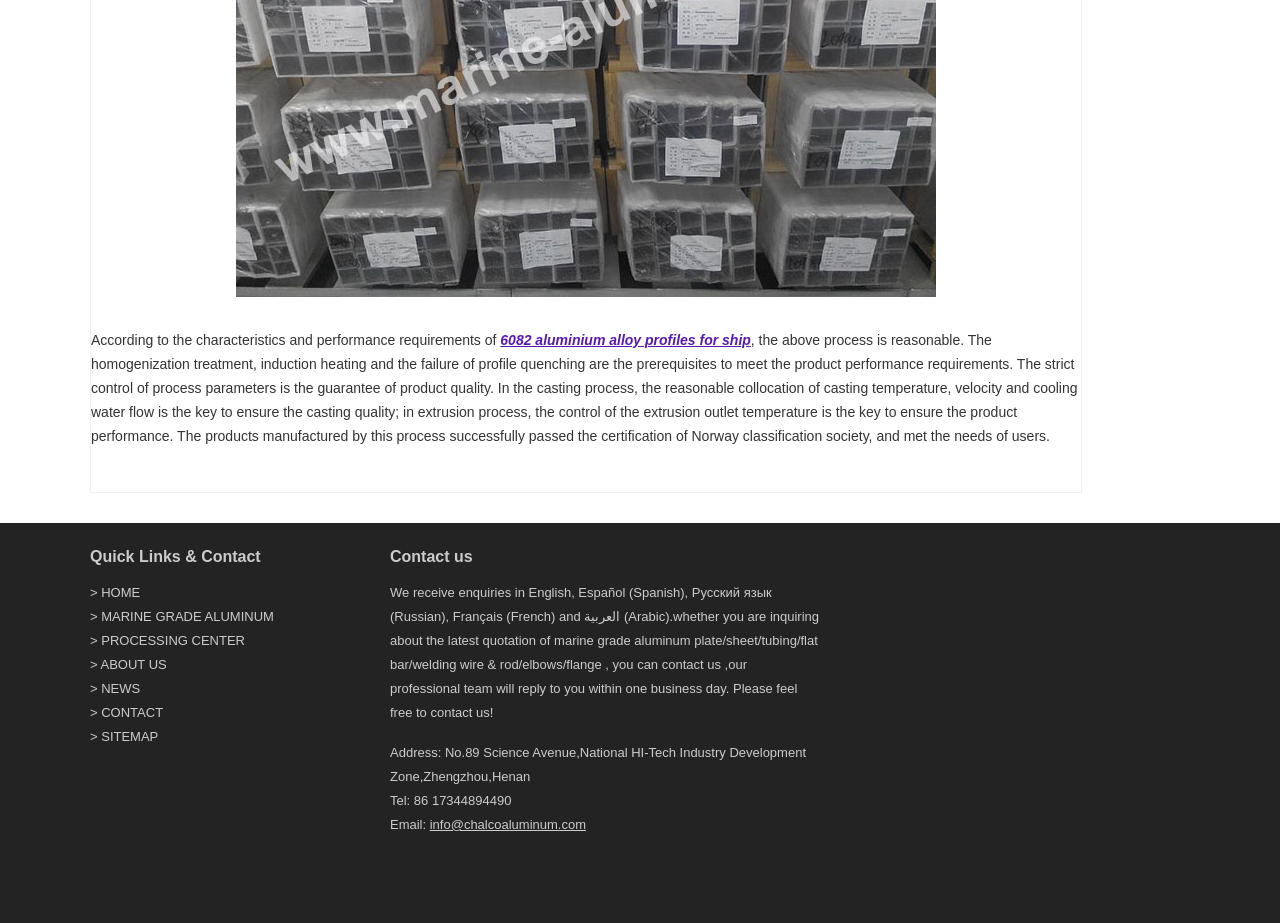What is the email address for contact?
Please provide a detailed and thorough answer to the question.

The email address for contact is provided as a link, which is info@chalcoaluminum.com, as indicated by the text 'Email:' followed by the link.